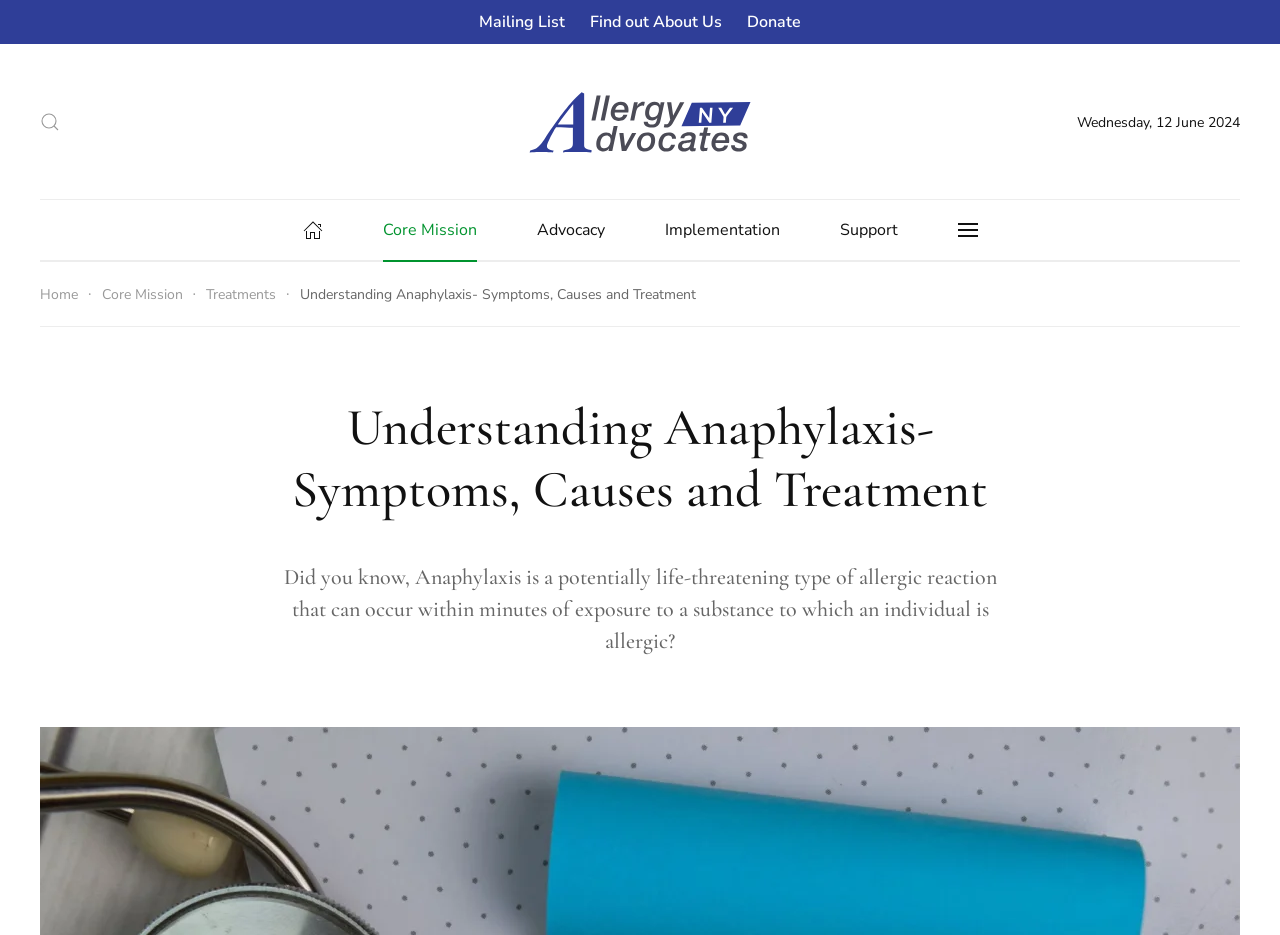Could you determine the bounding box coordinates of the clickable element to complete the instruction: "Learn about core mission"? Provide the coordinates as four float numbers between 0 and 1, i.e., [left, top, right, bottom].

[0.299, 0.214, 0.372, 0.278]